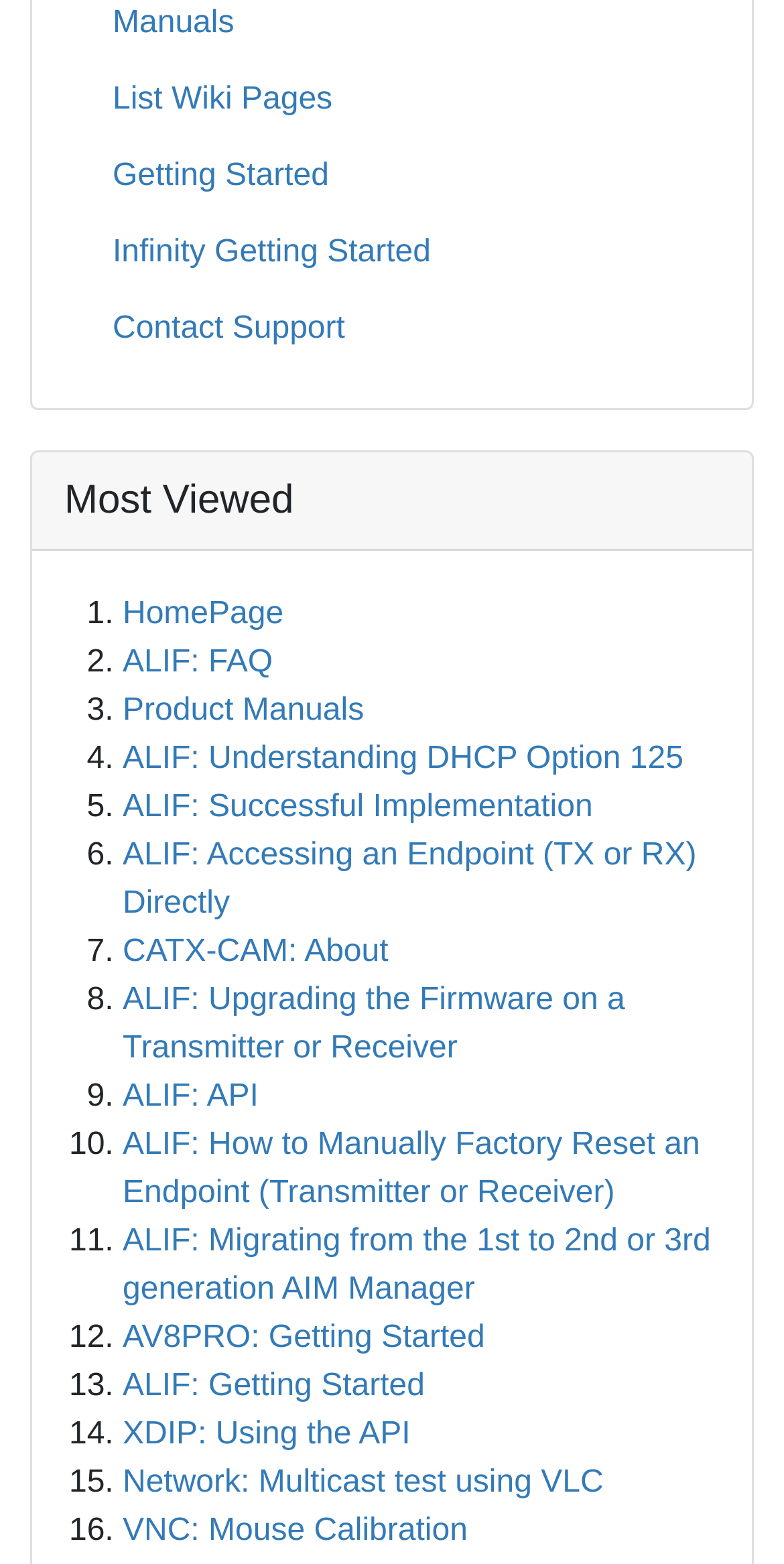Pinpoint the bounding box coordinates of the area that must be clicked to complete this instruction: "View the list of wiki pages".

[0.092, 0.04, 0.601, 0.089]